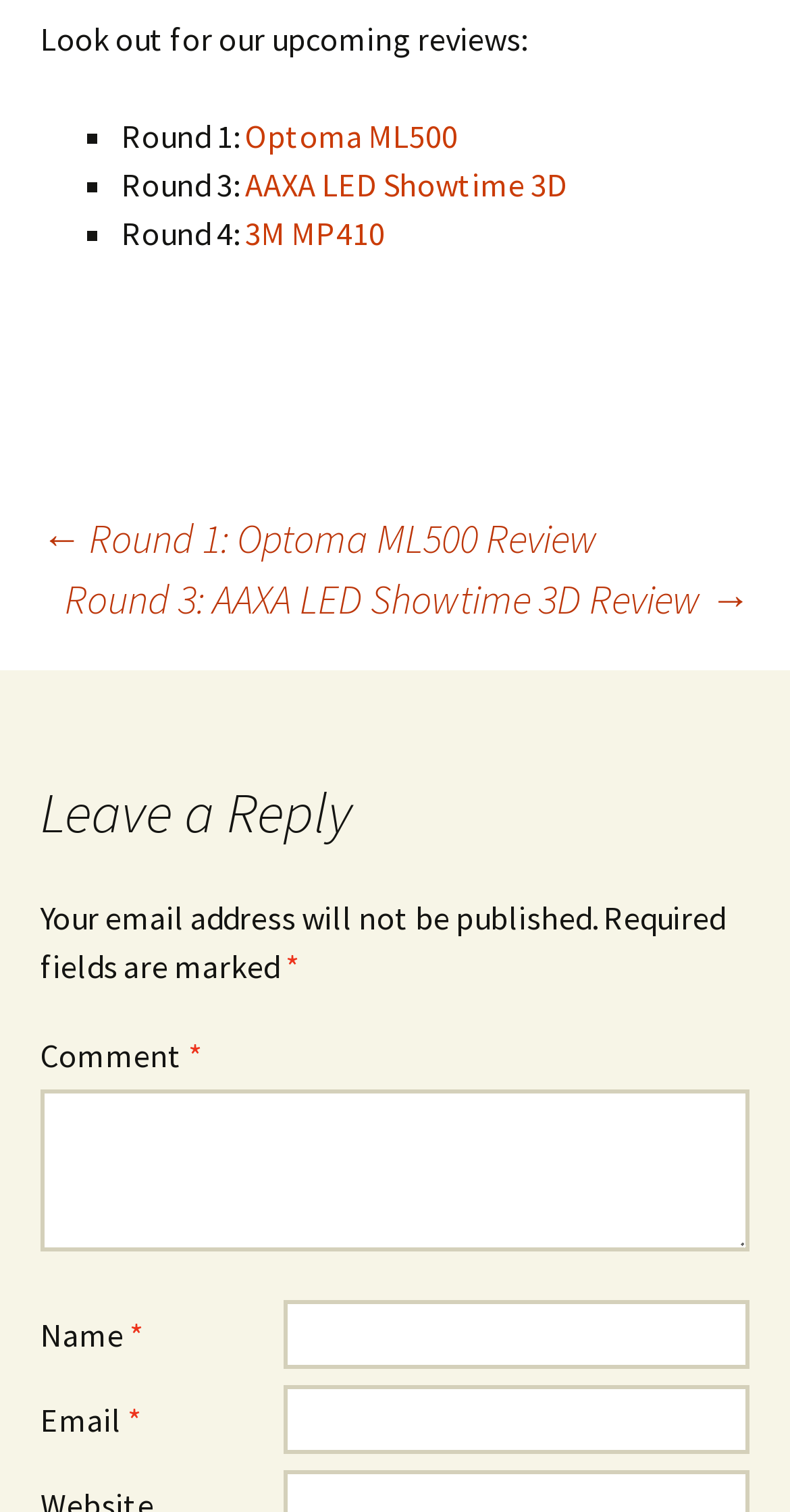Pinpoint the bounding box coordinates of the clickable area necessary to execute the following instruction: "Enter your name". The coordinates should be given as four float numbers between 0 and 1, namely [left, top, right, bottom].

[0.359, 0.859, 0.949, 0.905]